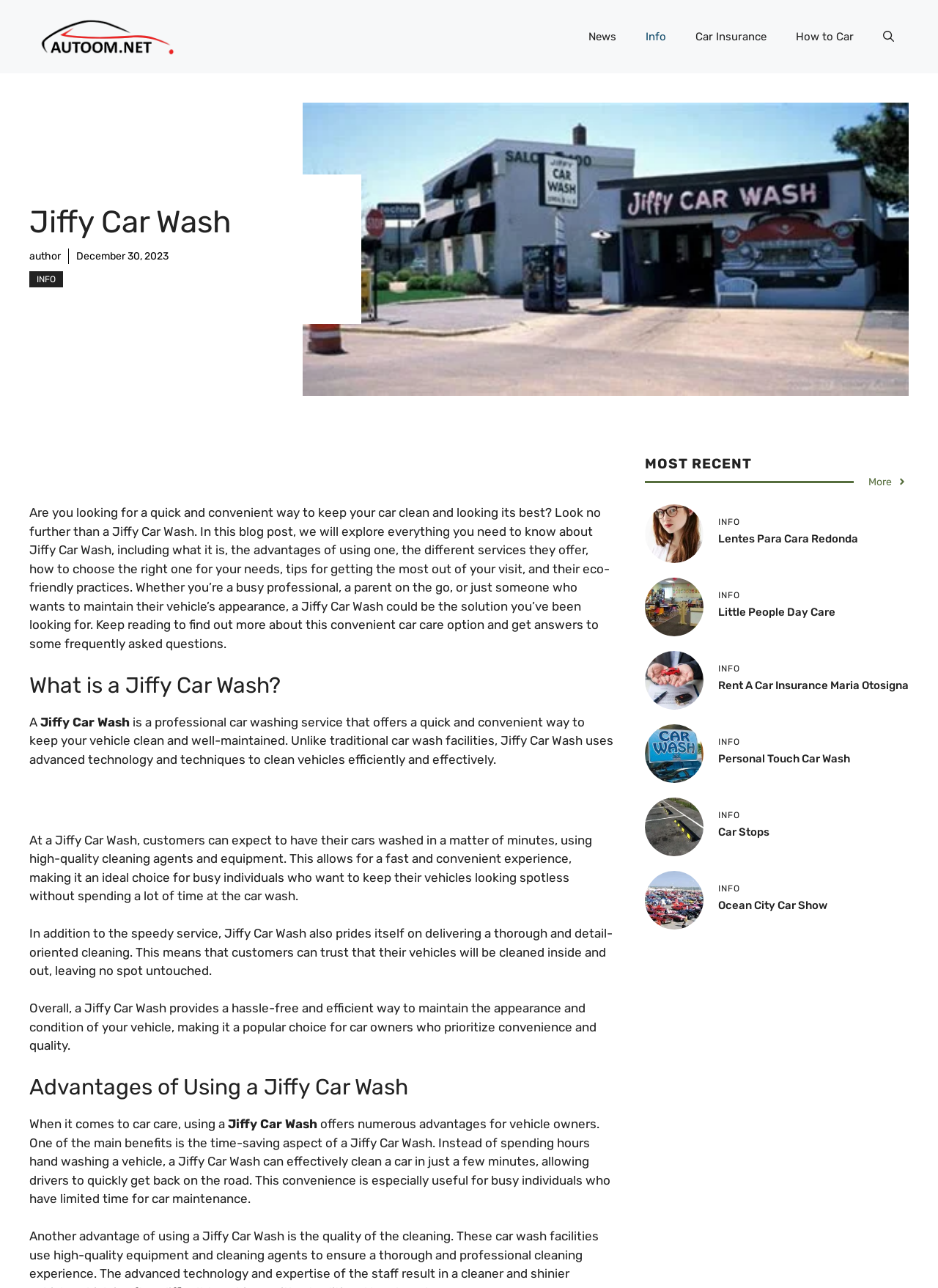Using a single word or phrase, answer the following question: 
What is the main topic of this webpage?

Jiffy Car Wash